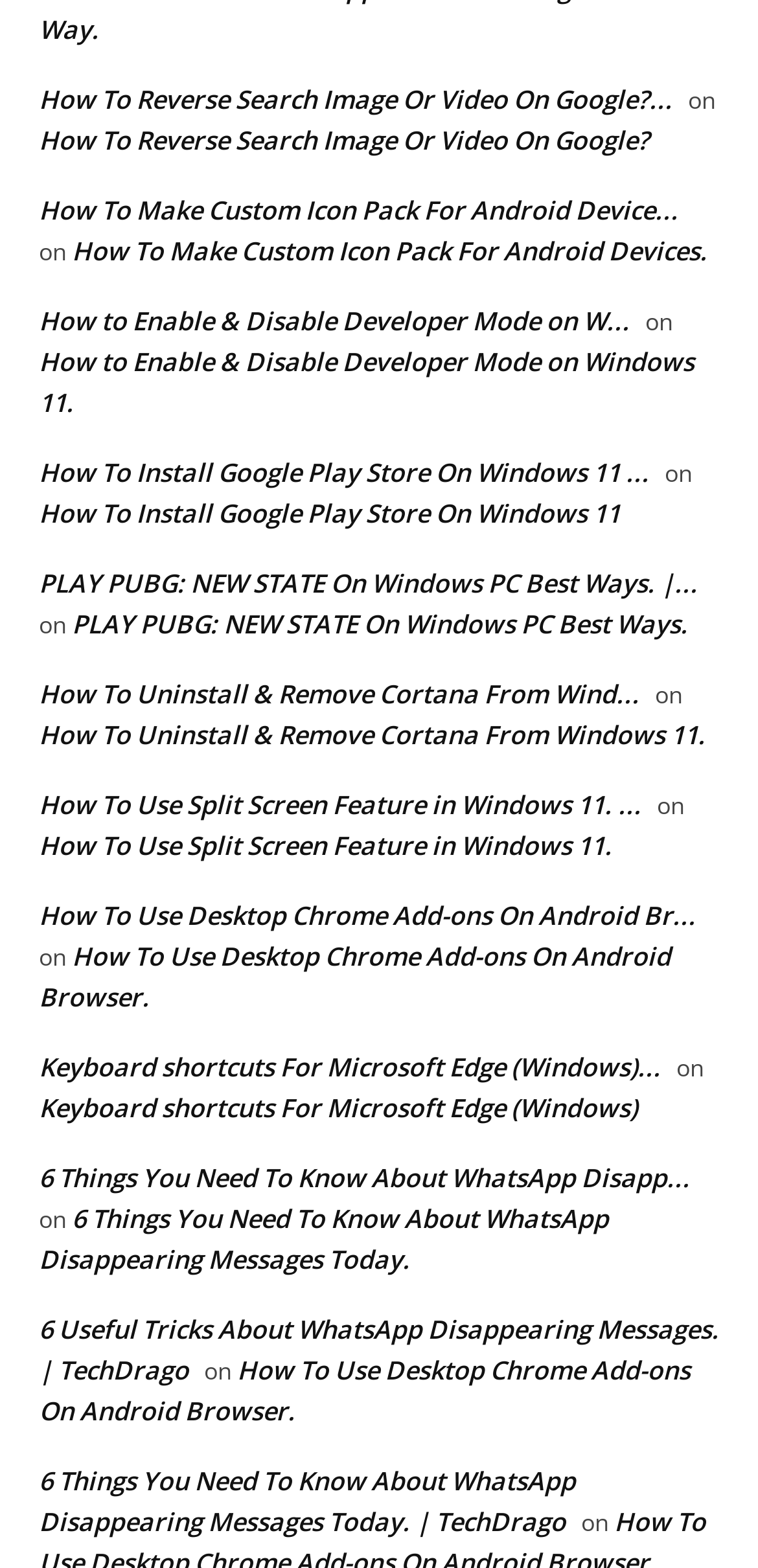Refer to the image and provide an in-depth answer to the question: 
What is the topic of the first link?

The first link on the webpage has the text 'How To Reverse Search Image Or Video On Google?...' which indicates that the topic of the link is about reverse searching images.